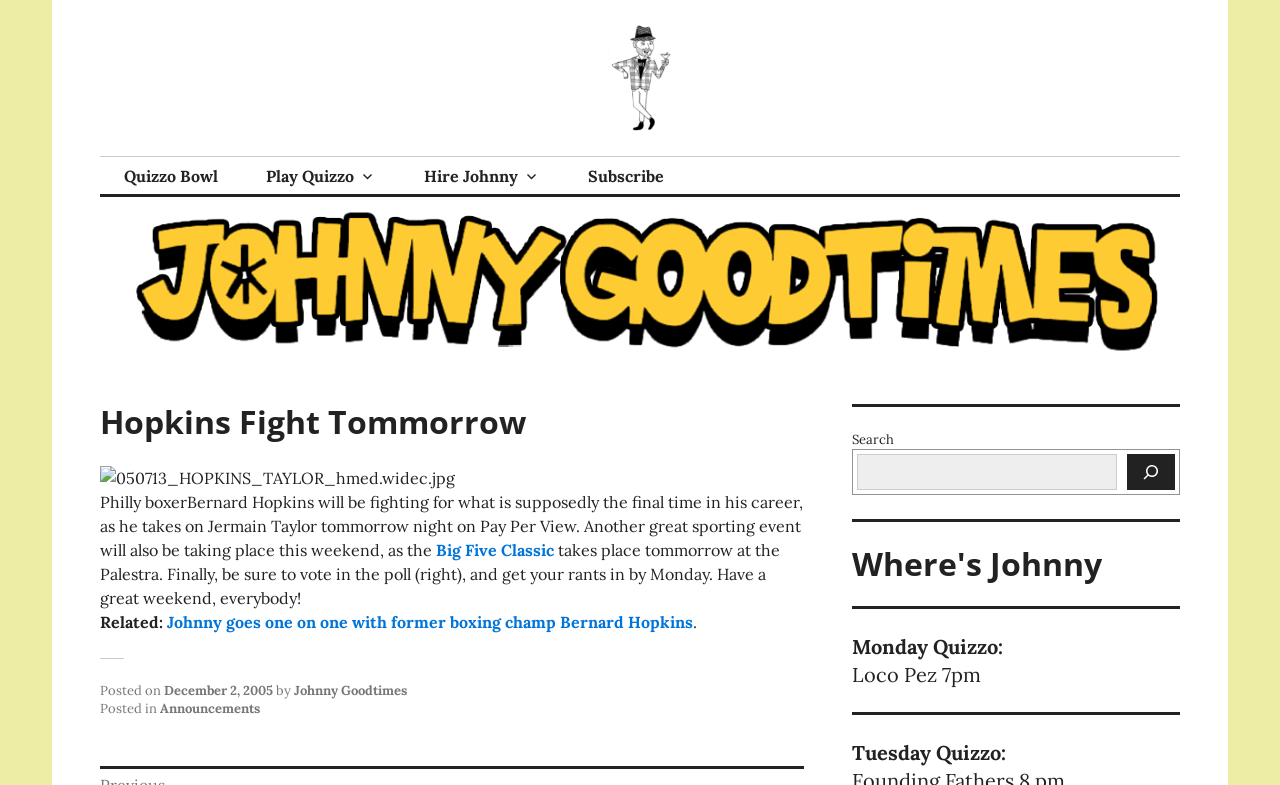Indicate the bounding box coordinates of the clickable region to achieve the following instruction: "Read the article about Hopkins Fight Tomorrow."

[0.078, 0.515, 0.628, 0.561]